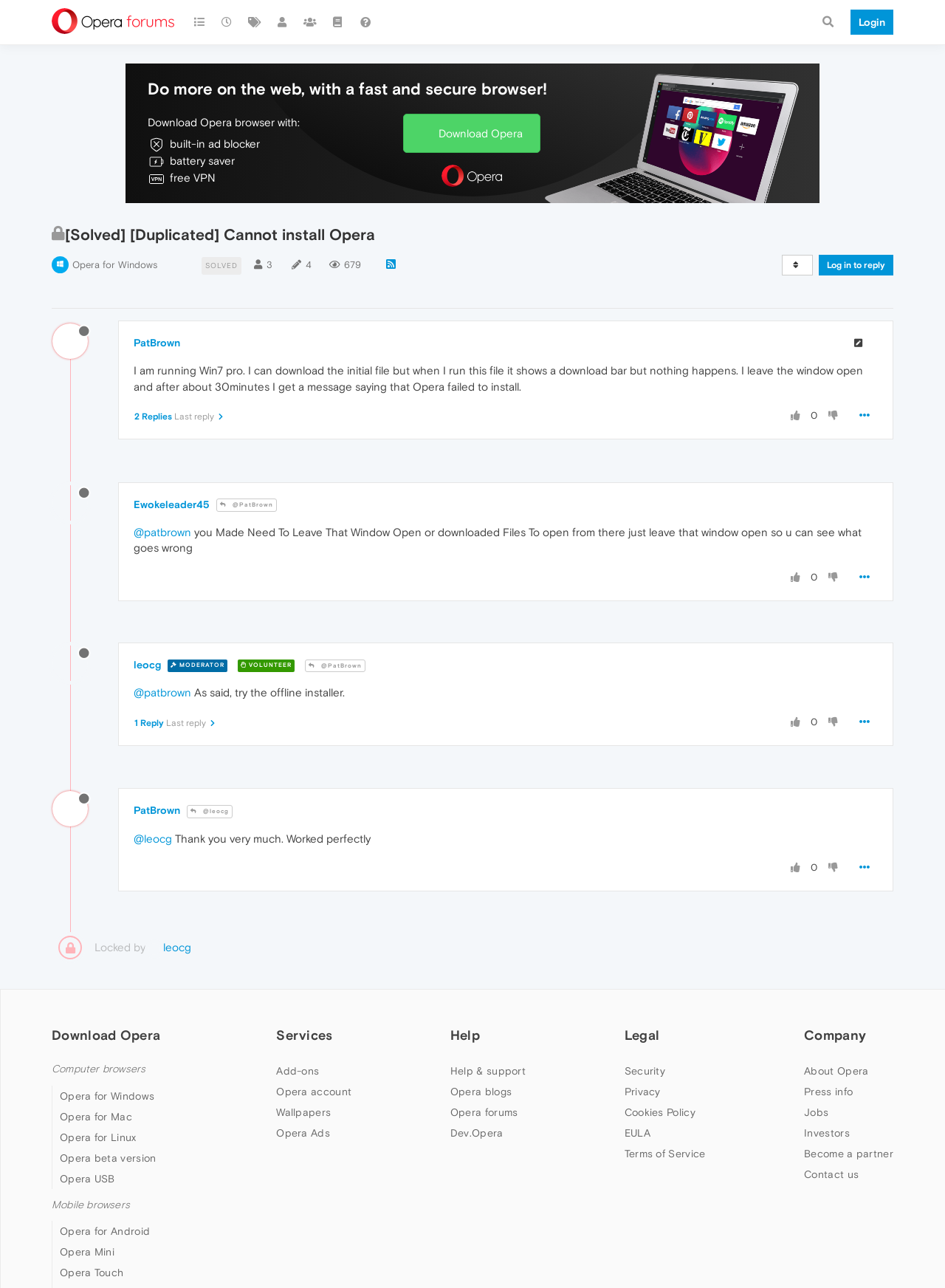Using the element description Opera beta version, predict the bounding box coordinates for the UI element. Provide the coordinates in (top-left x, top-left y, bottom-right x, bottom-right y) format with values ranging from 0 to 1.

[0.063, 0.894, 0.165, 0.903]